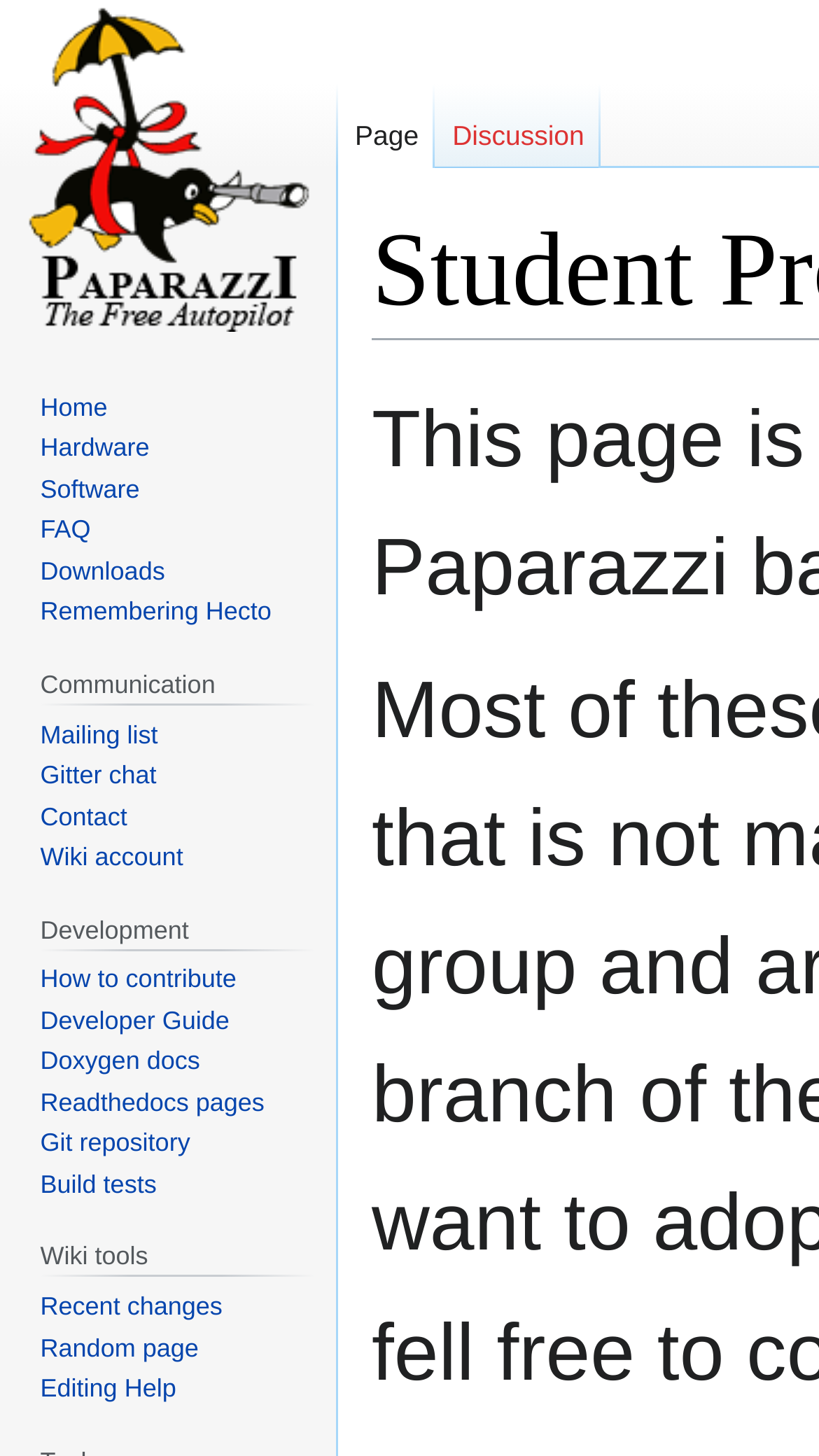Find the bounding box coordinates of the element's region that should be clicked in order to follow the given instruction: "Contact us". The coordinates should consist of four float numbers between 0 and 1, i.e., [left, top, right, bottom].

[0.049, 0.55, 0.155, 0.571]